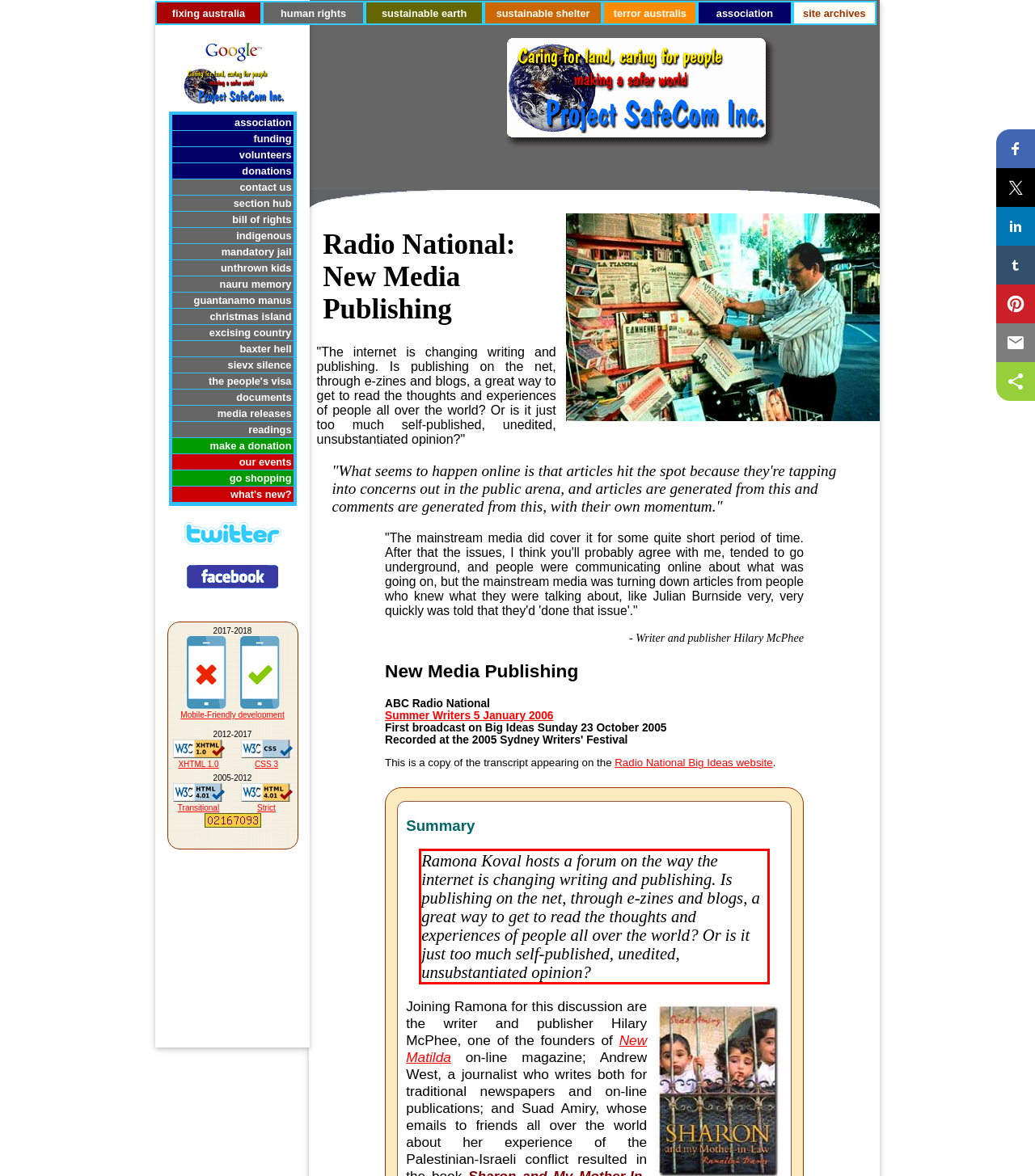You have a screenshot of a webpage, and there is a red bounding box around a UI element. Utilize OCR to extract the text within this red bounding box.

Ramona Koval hosts a forum on the way the internet is changing writing and publishing. Is publishing on the net, through e-zines and blogs, a great way to get to read the thoughts and experiences of people all over the world? Or is it just too much self-published, unedited, unsubstantiated opinion?